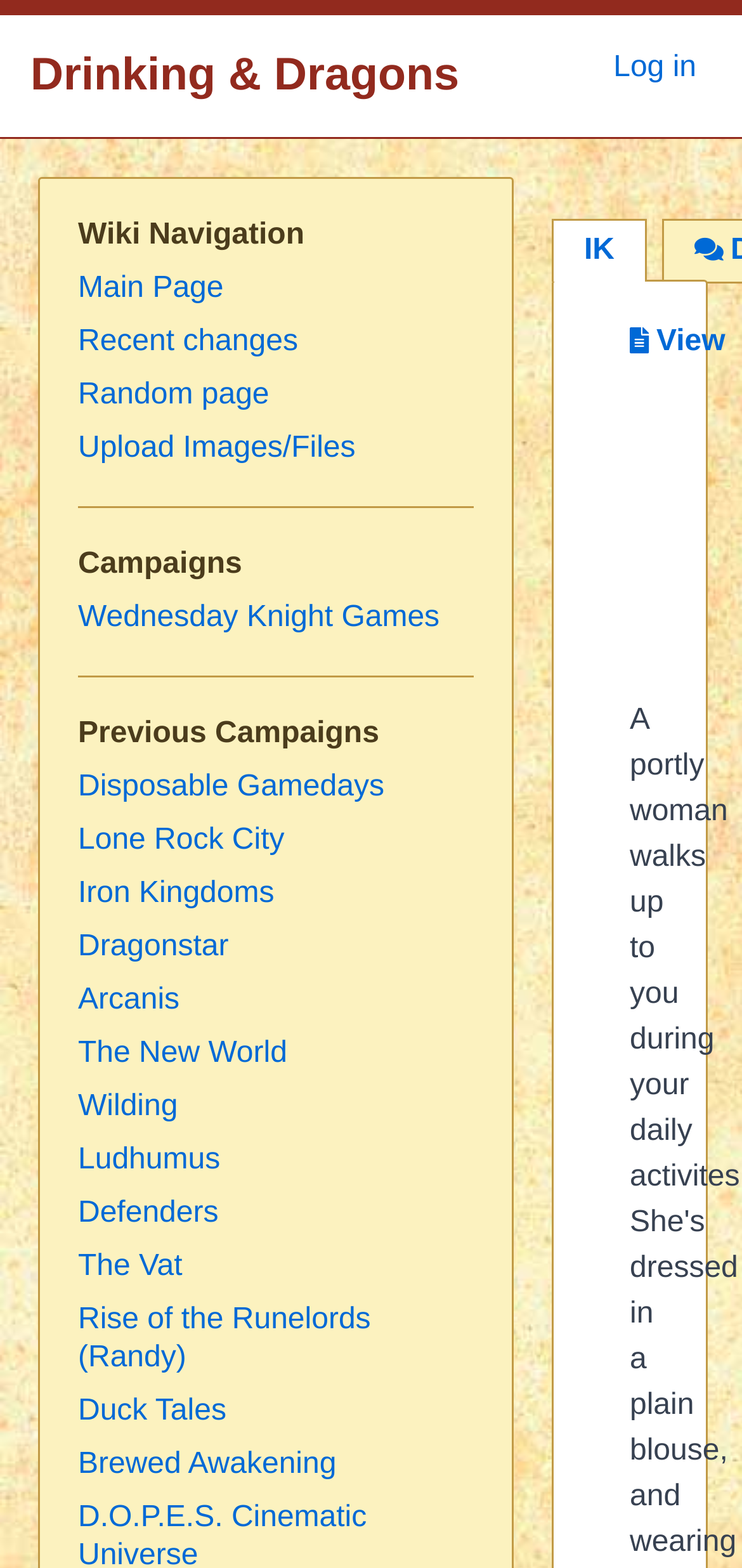How many previous campaigns are listed?
Answer the question based on the image using a single word or a brief phrase.

11